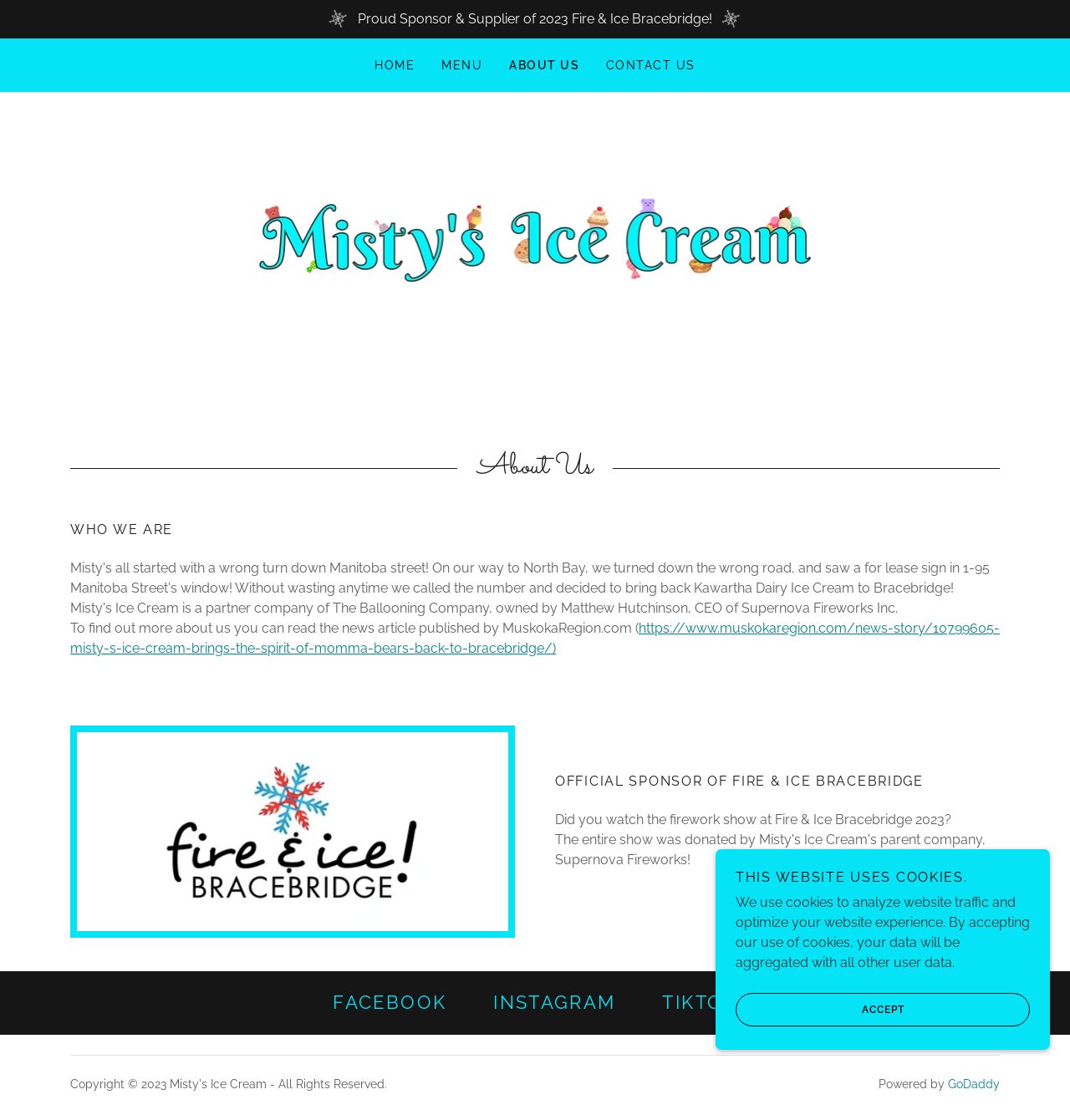Provide a comprehensive caption for the webpage.

The webpage is about Misty's Ice Cream, with a main section taking up most of the page. At the top, there are two small images, one on the left and one on the right, with a text "Proud Sponsor & Supplier of 2023 Fire & Ice Bracebridge!" in between. Below this, there is a navigation menu with links to "HOME", "MENU", "ABOUT US", and "CONTACT US".

On the left side of the page, there is a heading "About Us" followed by a subheading "WHO WE ARE". Below this, there is a paragraph of text that mentions a news article published by MuskokaRegion.com, with a link to the article. There is also an image below this text.

On the right side of the page, there is a heading "OFFICIAL SPONSOR OF FIRE & ICE BRACEBRIDGE" followed by a paragraph of text that asks if the user watched the firework show at Fire & Ice Bracebridge 2023.

At the bottom of the page, there are social media links to Facebook, Instagram, and TikTok, each with a heading indicating the platform. Below this, there is a footer section with a text "Powered by" and a link to GoDaddy.

There is also a notice at the bottom of the page that says "THIS WEBSITE USES COOKIES." with a description of how the cookies are used and an "ACCEPT" button to agree to the use of cookies.